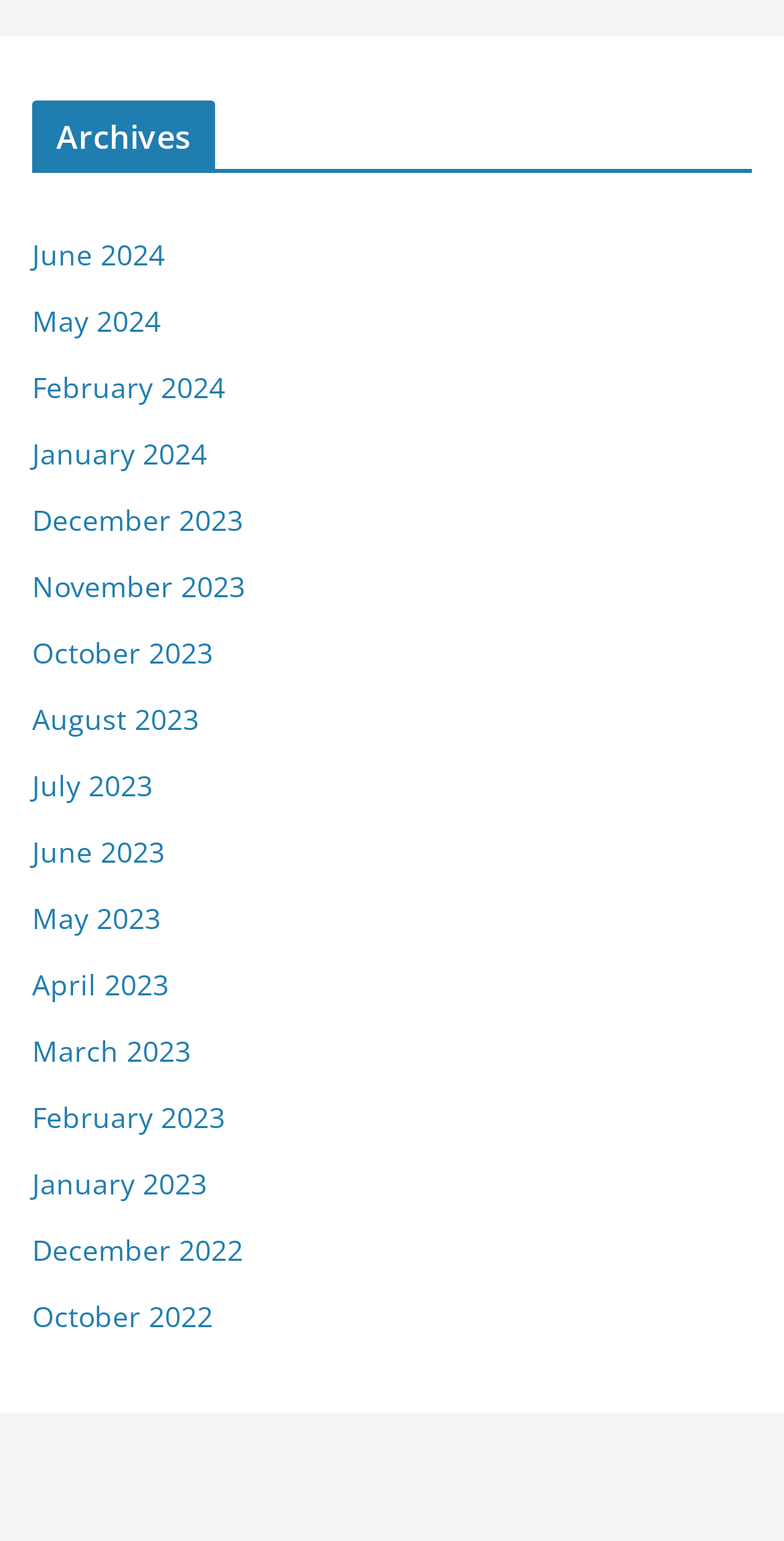With reference to the image, please provide a detailed answer to the following question: What is the most recent month listed?

I determined the most recent month by looking at the list of links with month names. The link with the highest year and month value is 'June 2024', which is located at the top of the list.